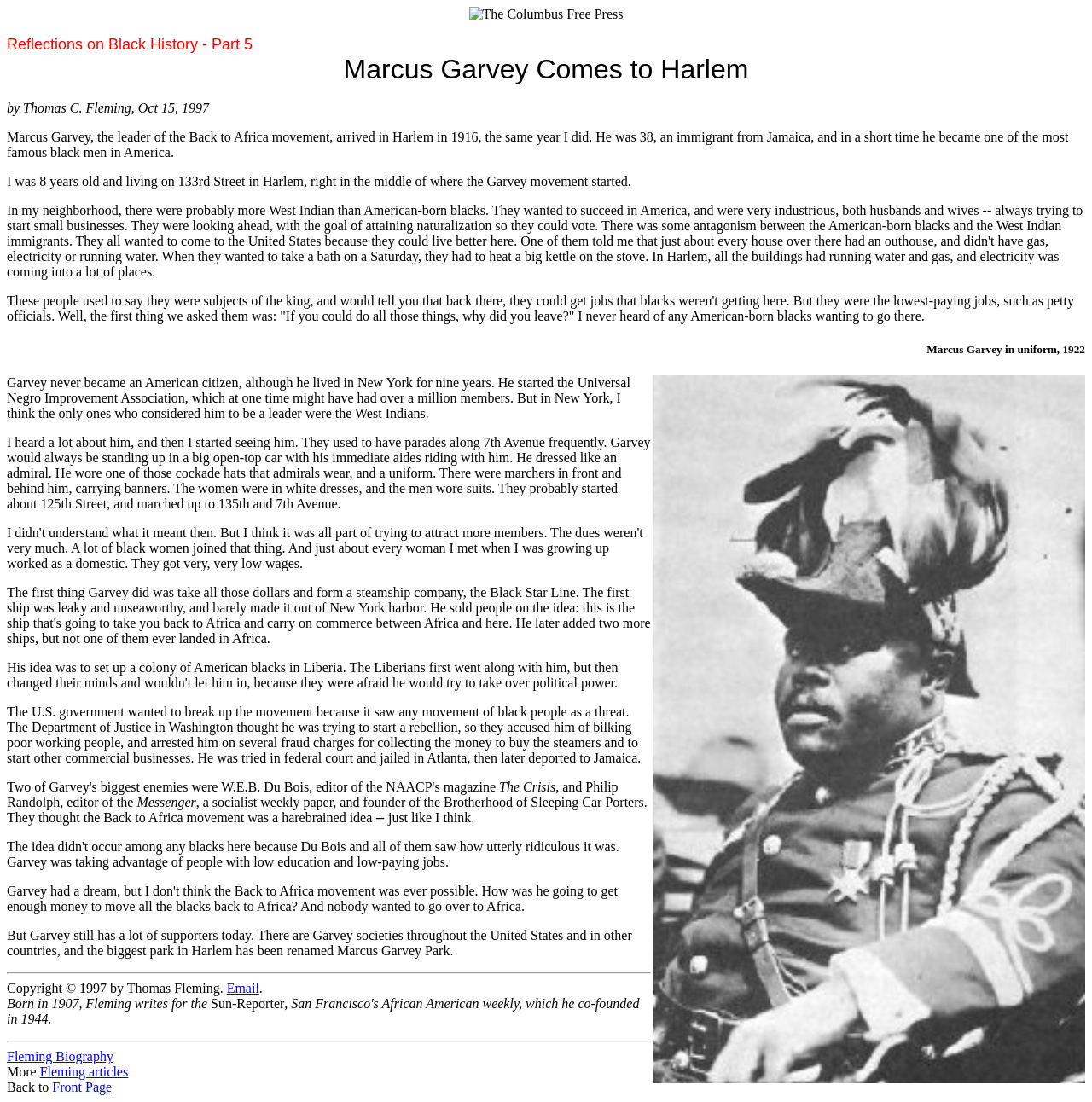Using the provided description Fleming Biography, find the bounding box coordinates for the UI element. Provide the coordinates in (top-left x, top-left y, bottom-right x, bottom-right y) format, ensuring all values are between 0 and 1.

[0.006, 0.952, 0.104, 0.965]